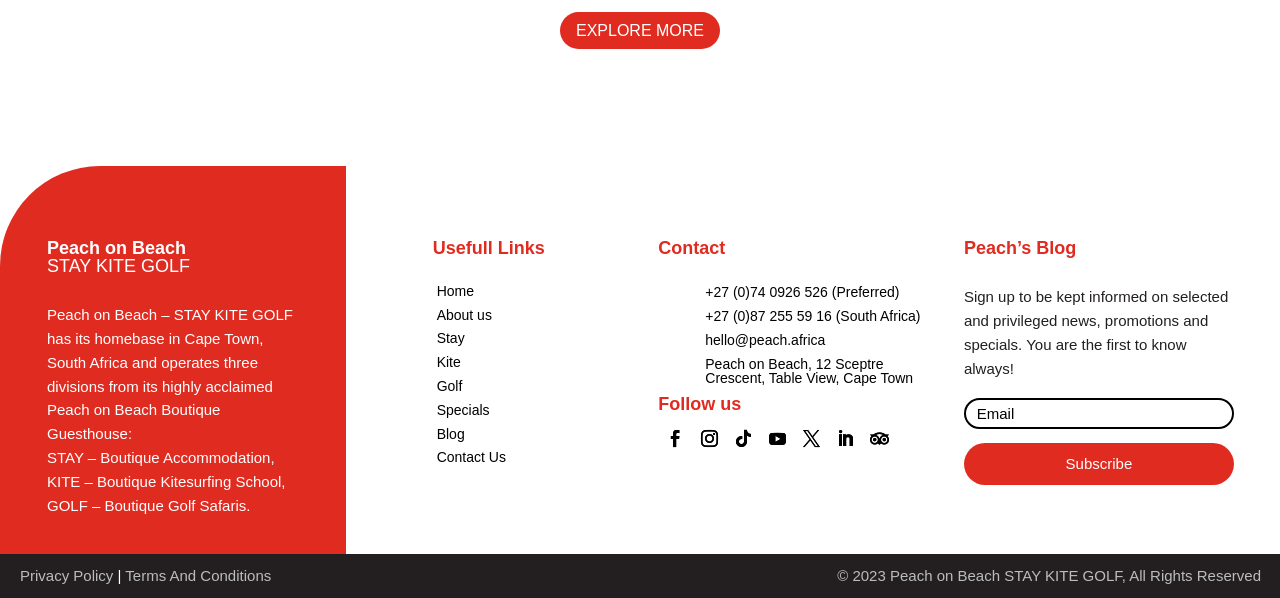What is the purpose of the textbox at the bottom of the webpage?
From the details in the image, provide a complete and detailed answer to the question.

The textbox at the bottom of the webpage is accompanied by a link 'Subscribe' and a heading 'Peach’s Blog', suggesting that the purpose of the textbox is to subscribe to the newsletter or blog of Peach on Beach.